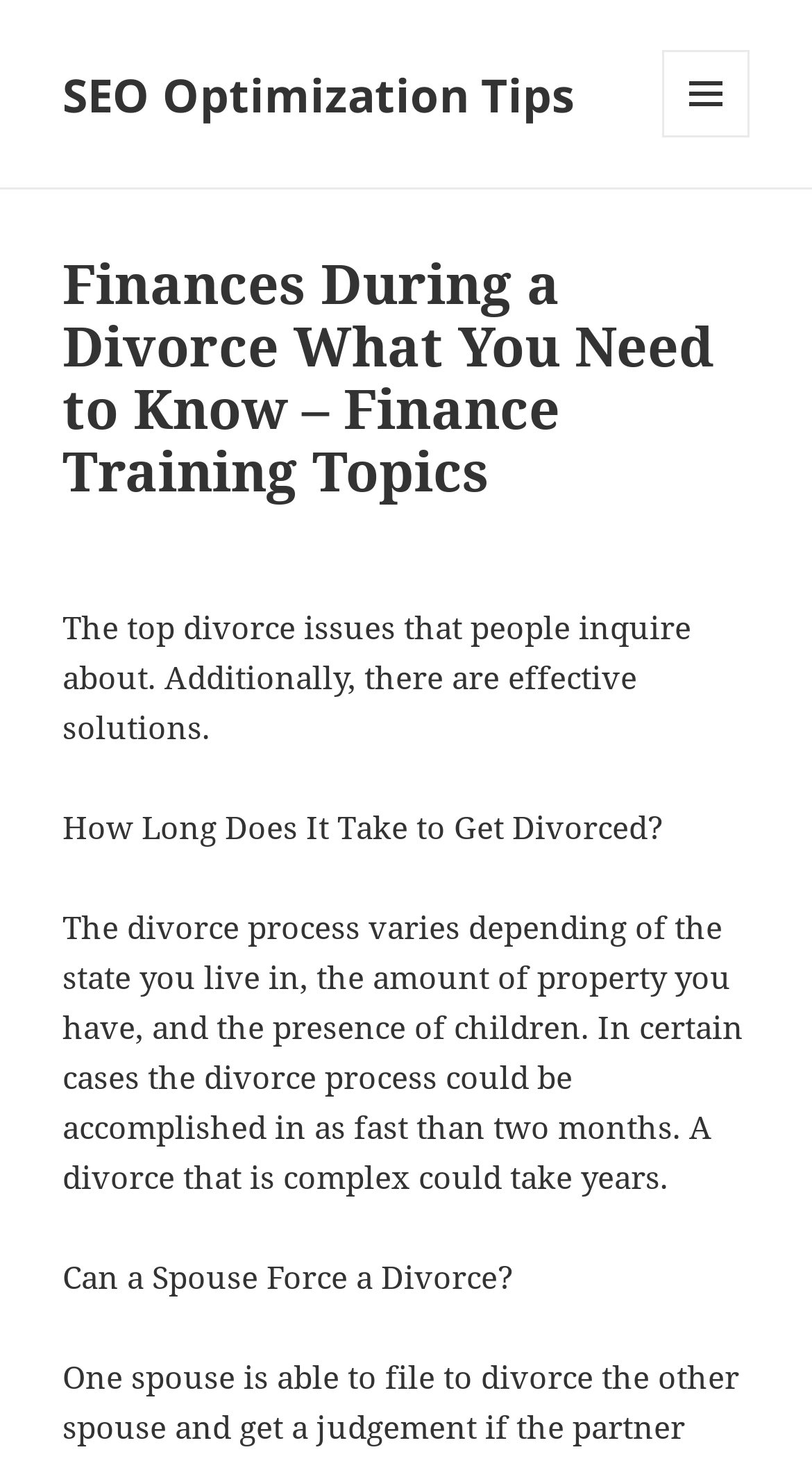Answer the question below in one word or phrase:
What is the main topic of this webpage?

Divorce